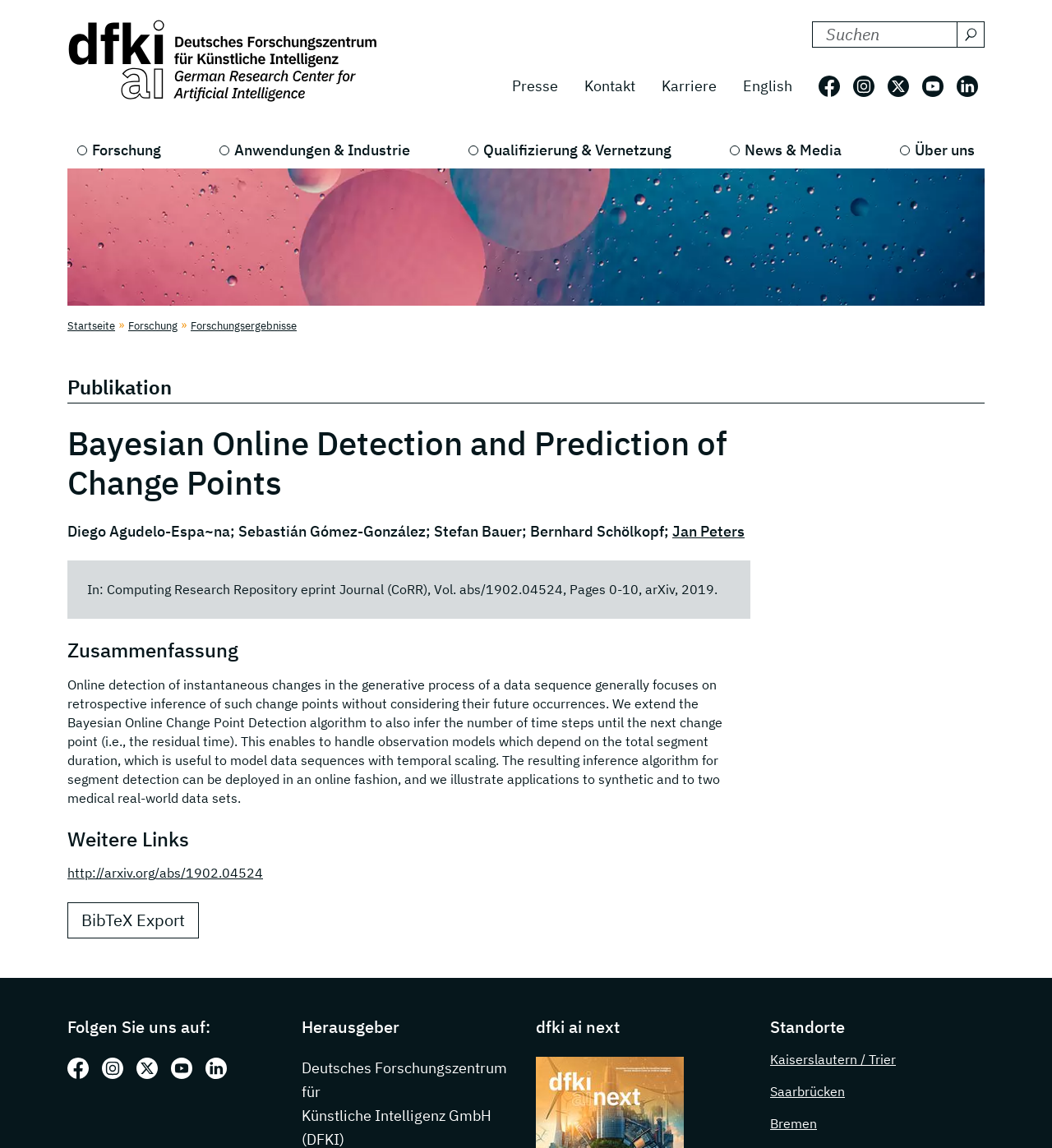How many authors are listed for the publication?
Respond to the question with a single word or phrase according to the image.

5